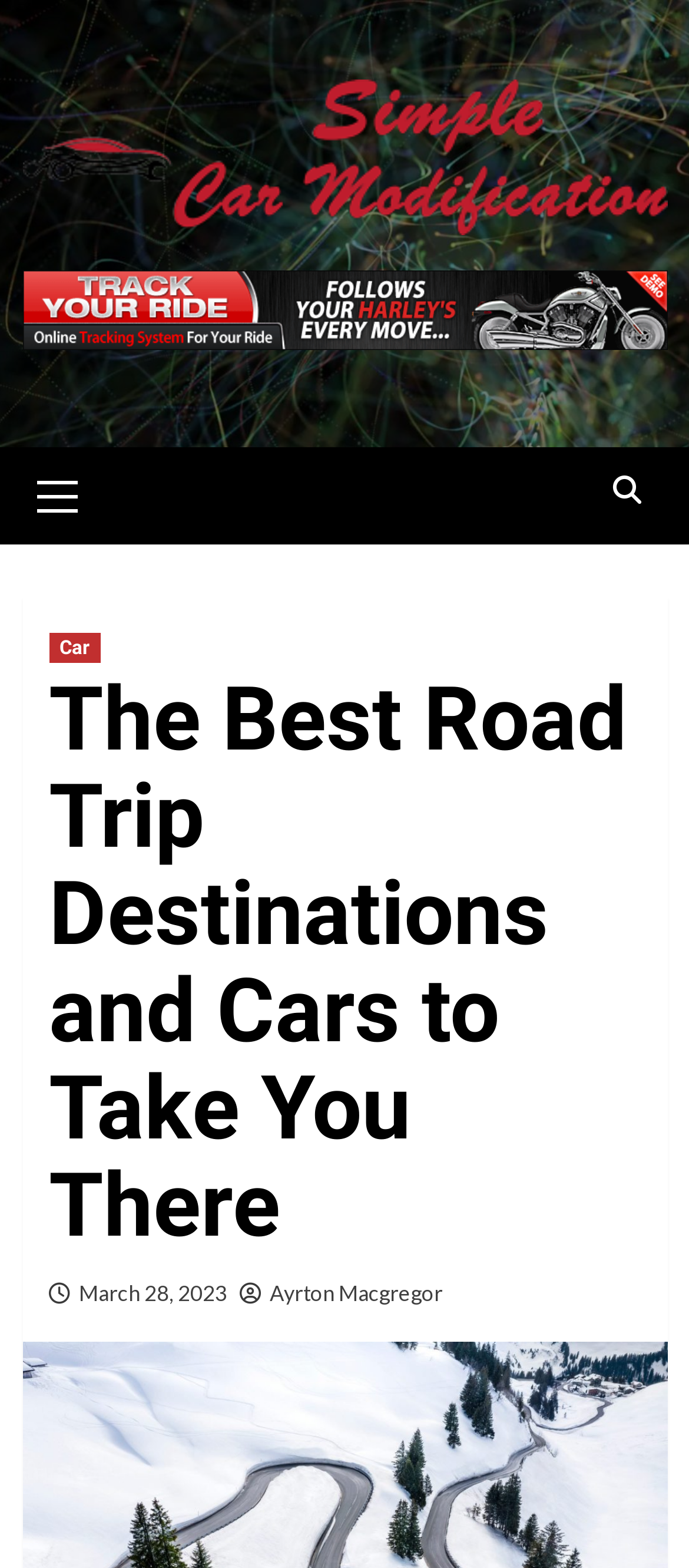Answer the question in a single word or phrase:
What is the category of the link with the icon?

Car